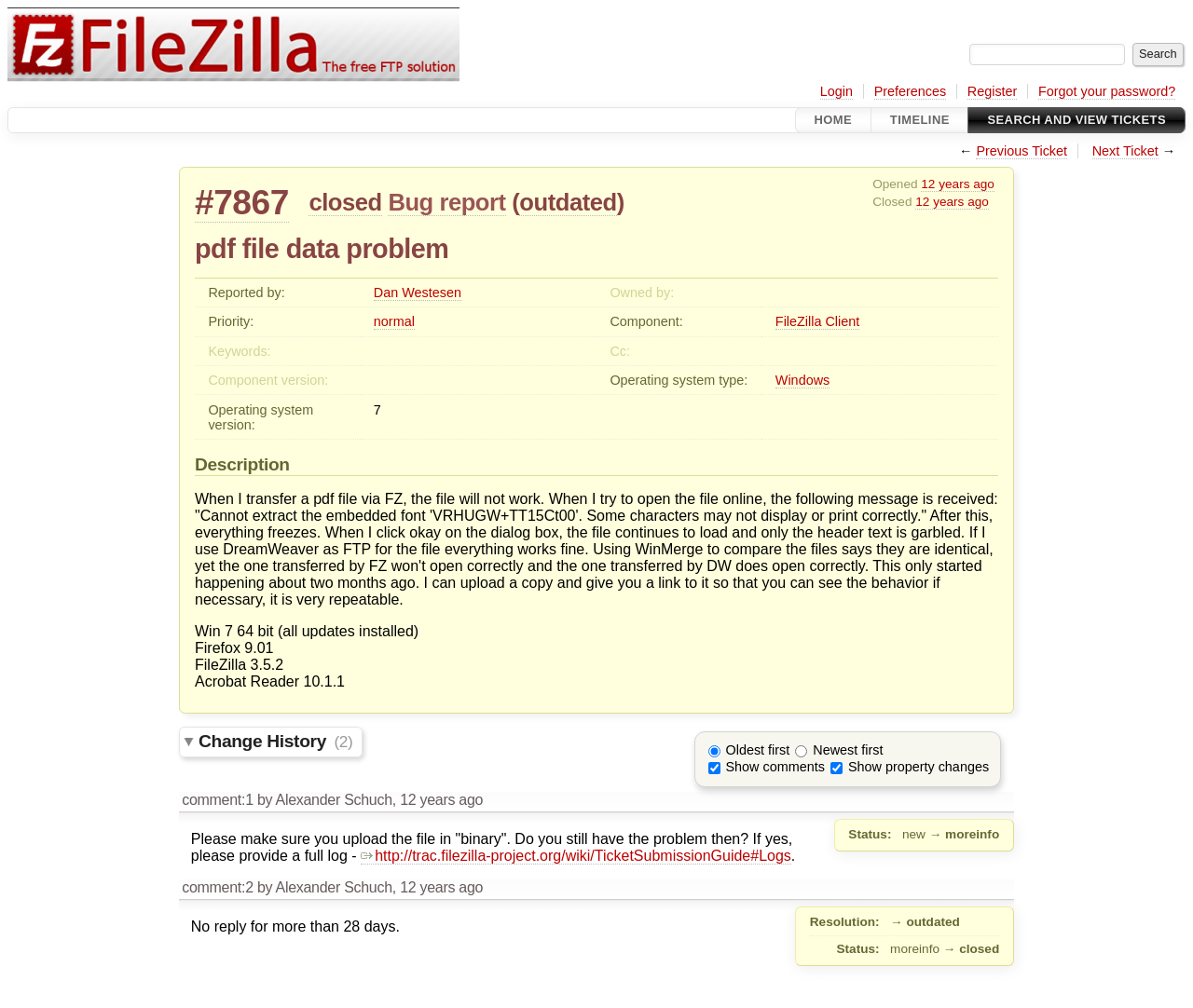Explain in detail what is displayed on the webpage.

This webpage is about a bug report, specifically issue #7867, related to a problem with transferring PDF files using FileZilla. The page is divided into several sections.

At the top, there is a FileZilla logo on the left, followed by a search bar and several links, including "Login", "Preferences", "Register", and "Forgot your password?". Below this, there are navigation links, including "HOME", "TIMELINE", and "SEARCH AND VIEW TICKETS".

The main content of the page is divided into two sections. The first section displays information about the bug report, including the title, "#7867 closed Bug report (outdated)", and a table with details such as the reporter, priority, component, and operating system.

The second section is a description of the problem, which explains that when transferring a PDF file using FileZilla, the file becomes corrupted and cannot be opened. The description also mentions that the problem only started occurring two months prior and provides system information, including the operating system, browser, and FileZilla version.

Below the description, there are two radio buttons to sort comments by oldest or newest first, and two checkboxes to show or hide comments and property changes.

The next section is the change history, which displays two comments from Alexander Schuch, 12 years ago. Each comment has a link to view the full comment and a timestamp. The first comment asks the reporter to upload the file in binary mode and provide a full log if the problem persists. The second comment is not fully displayed.

Overall, this webpage is a detailed report of a bug in FileZilla, including the problem description, system information, and a discussion thread with comments from the developers.